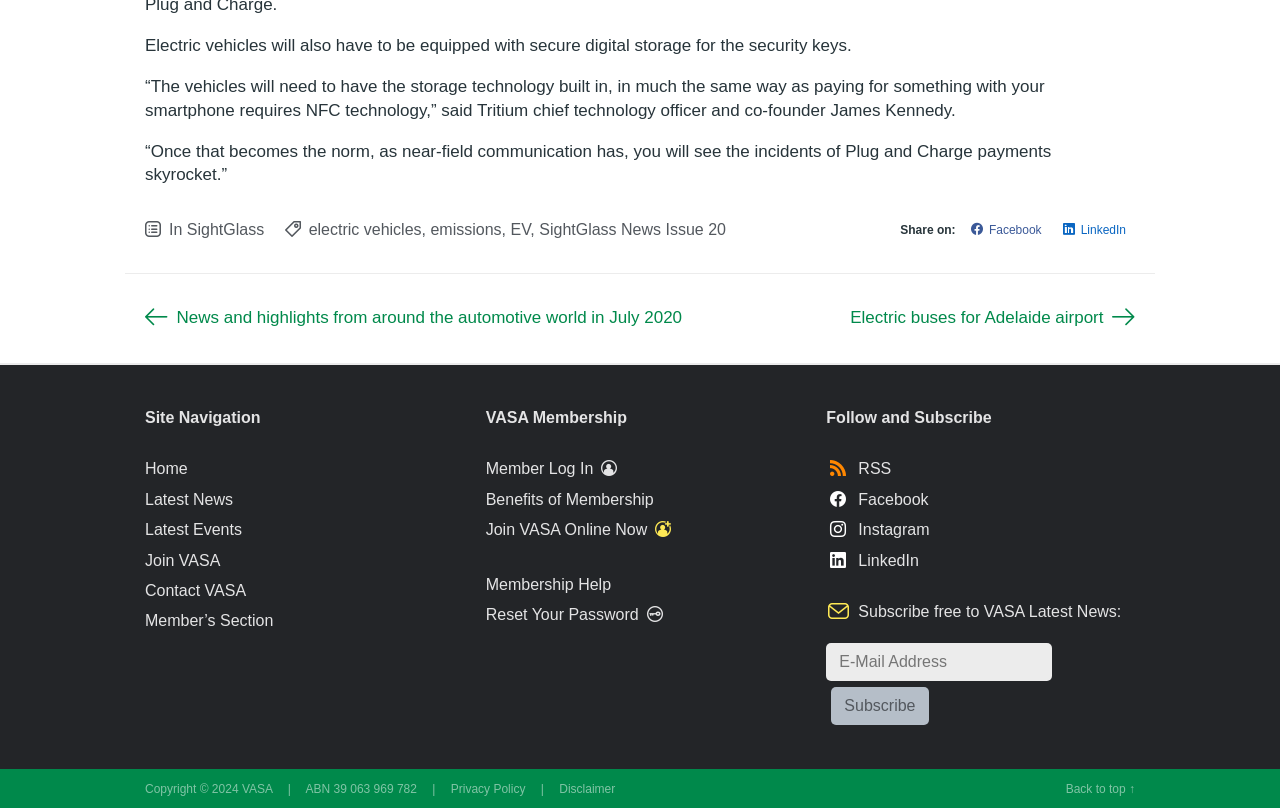Please specify the bounding box coordinates for the clickable region that will help you carry out the instruction: "Click on the 'Home' link".

[0.113, 0.566, 0.147, 0.596]